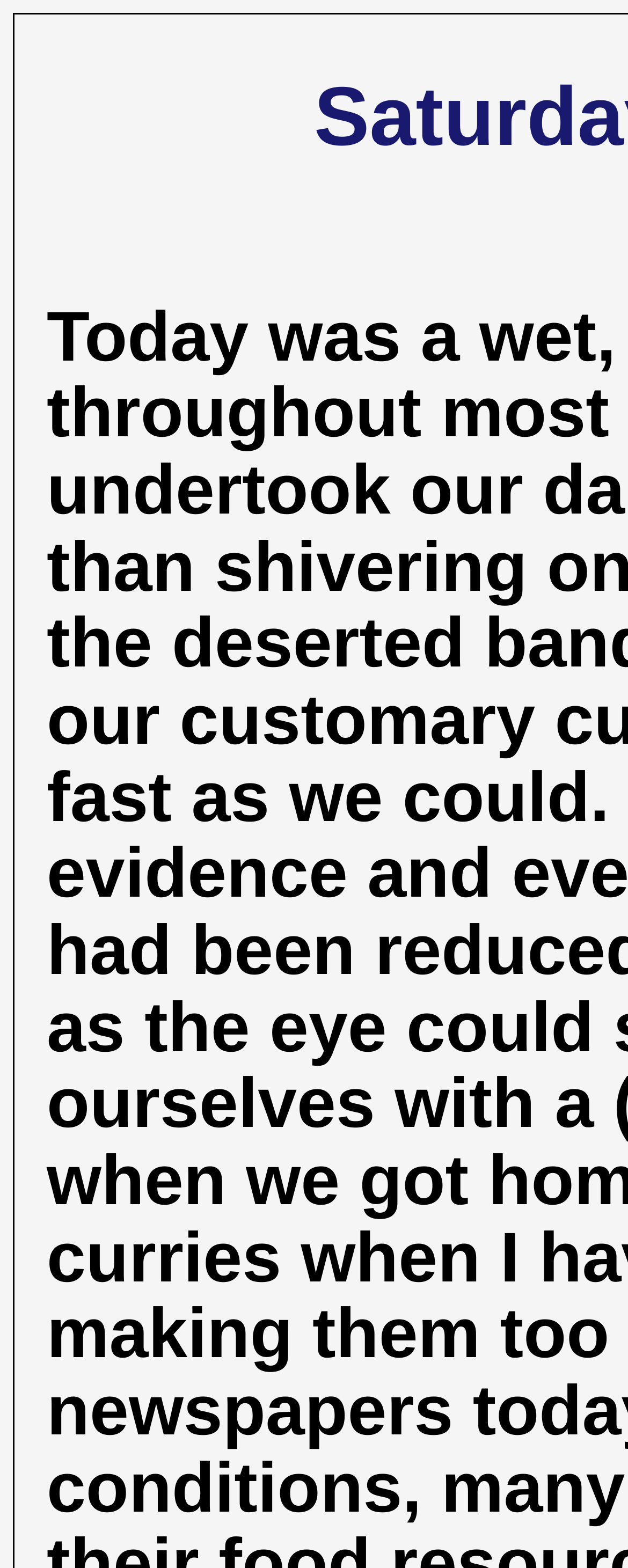Can you extract the primary headline text from the webpage?

Saturday, 18th April, 2020